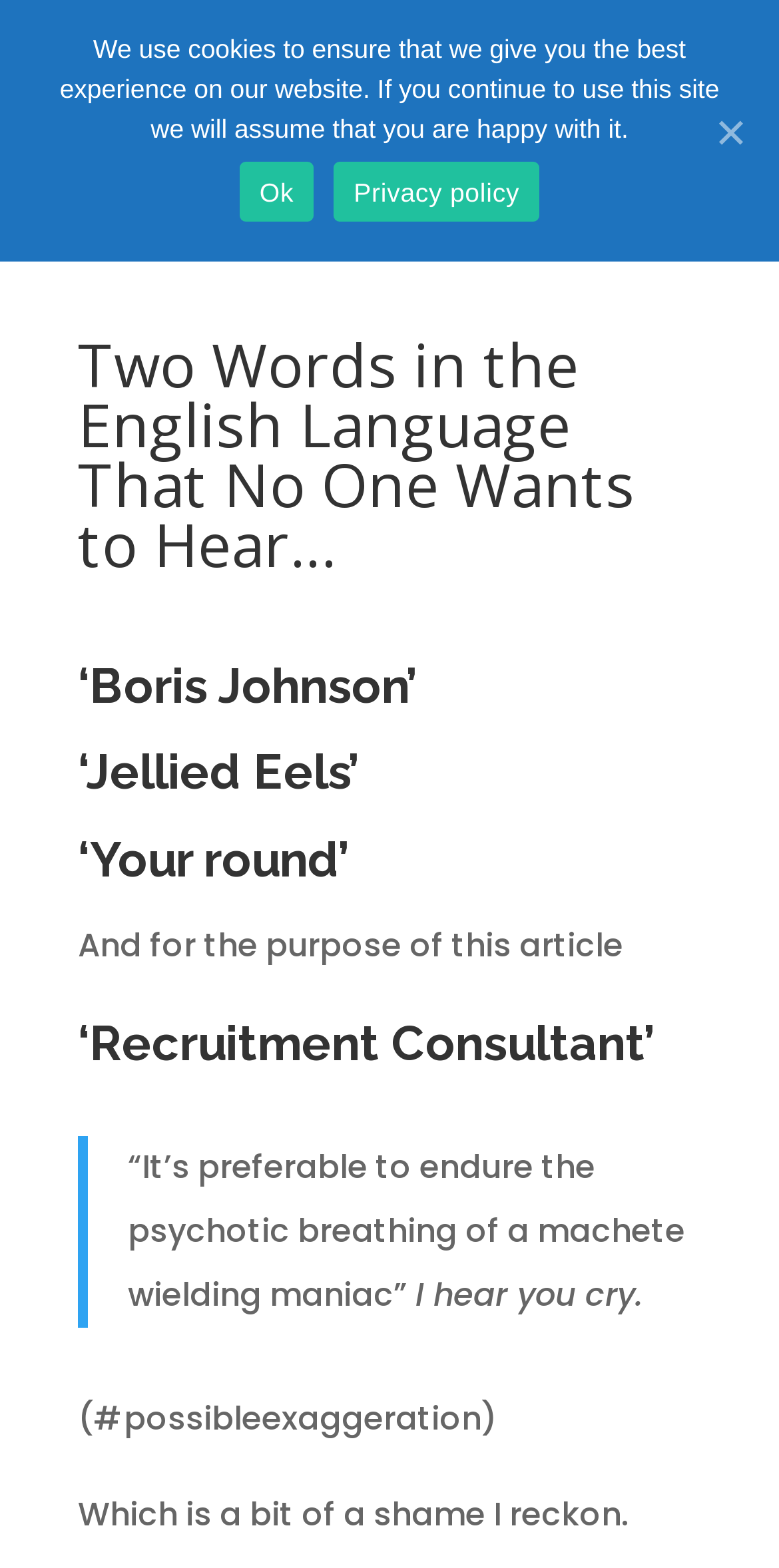Predict the bounding box of the UI element that fits this description: "Blog".

[0.21, 0.382, 0.287, 0.406]